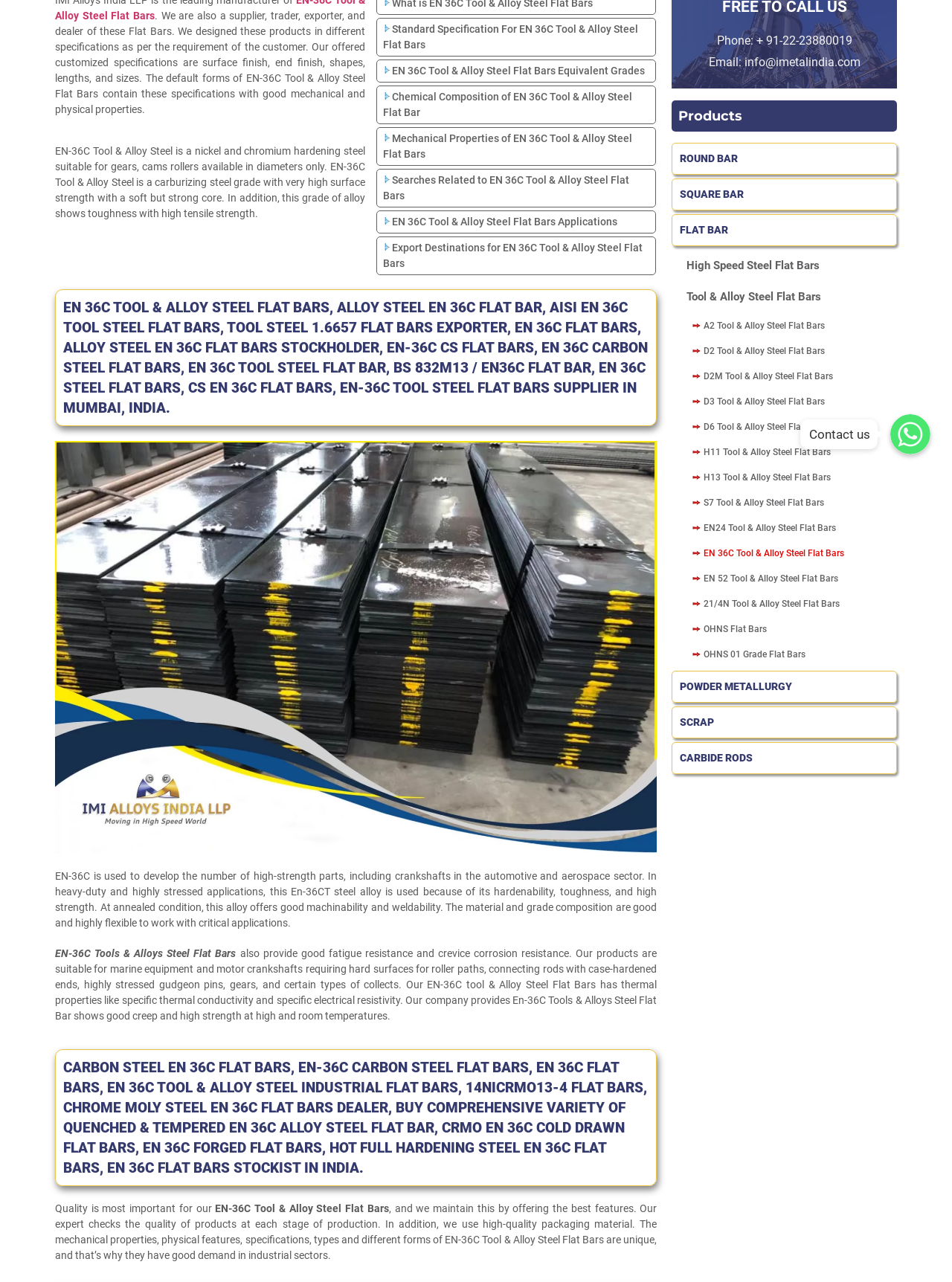Given the description of a UI element: "OHNS 01 Grade Flat Bars", identify the bounding box coordinates of the matching element in the webpage screenshot.

[0.721, 0.5, 0.942, 0.52]